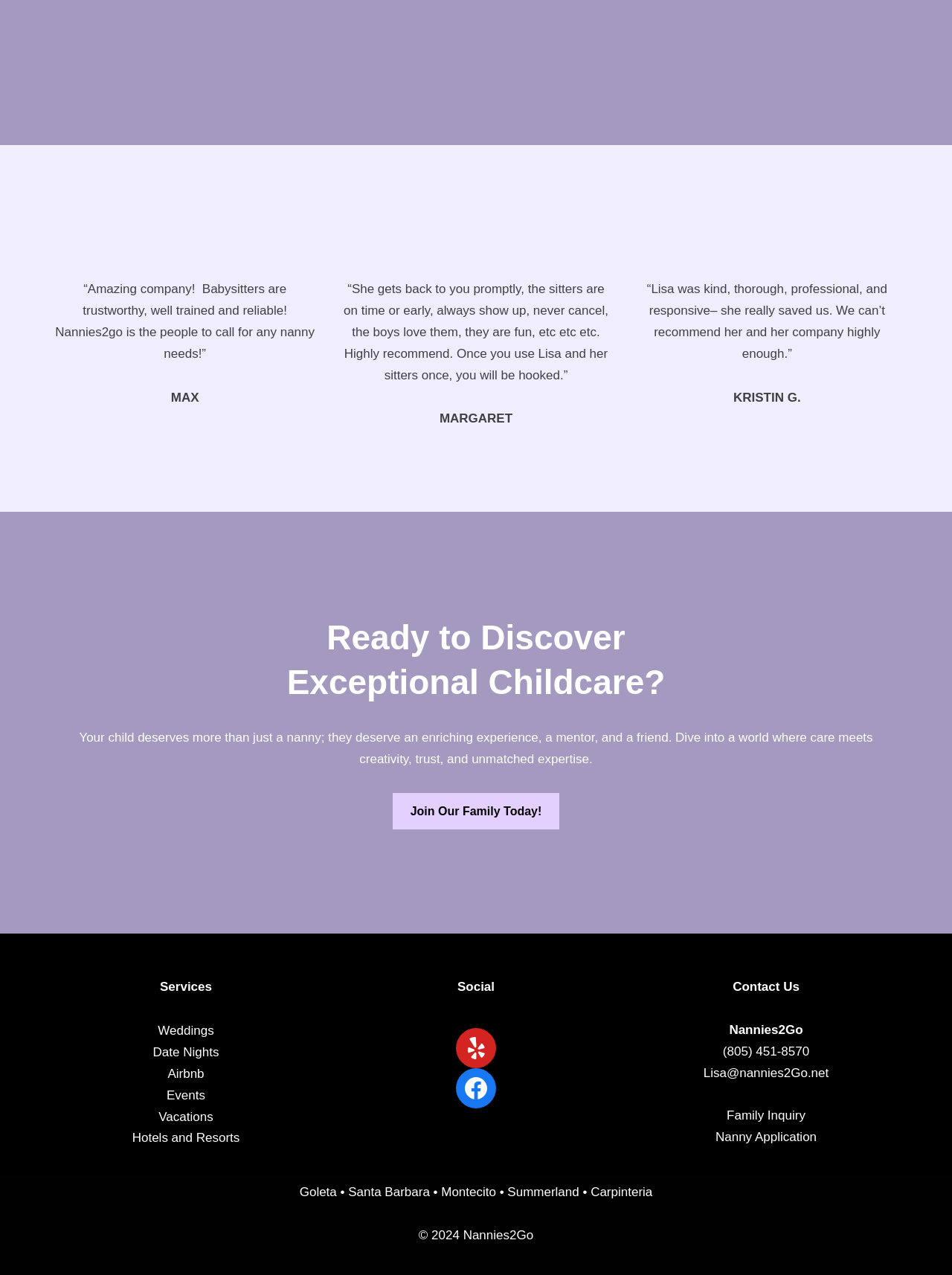Please identify the bounding box coordinates of the region to click in order to complete the given instruction: "Contact Nannies2Go by calling (805) 451-8570". The coordinates should be four float numbers between 0 and 1, i.e., [left, top, right, bottom].

[0.759, 0.819, 0.85, 0.83]